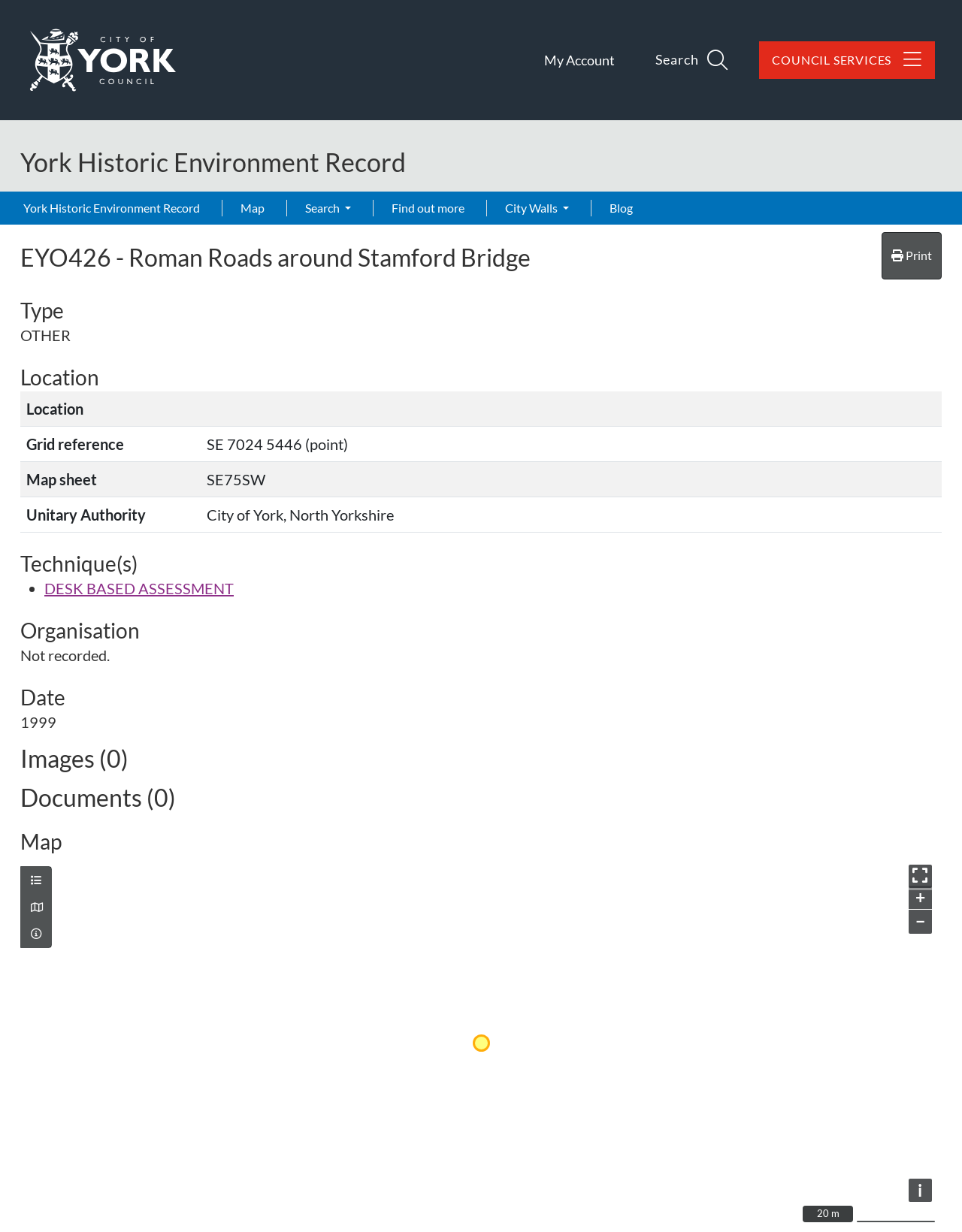Pinpoint the bounding box coordinates of the element that must be clicked to accomplish the following instruction: "Search for something". The coordinates should be in the format of four float numbers between 0 and 1, i.e., [left, top, right, bottom].

[0.681, 0.042, 0.726, 0.055]